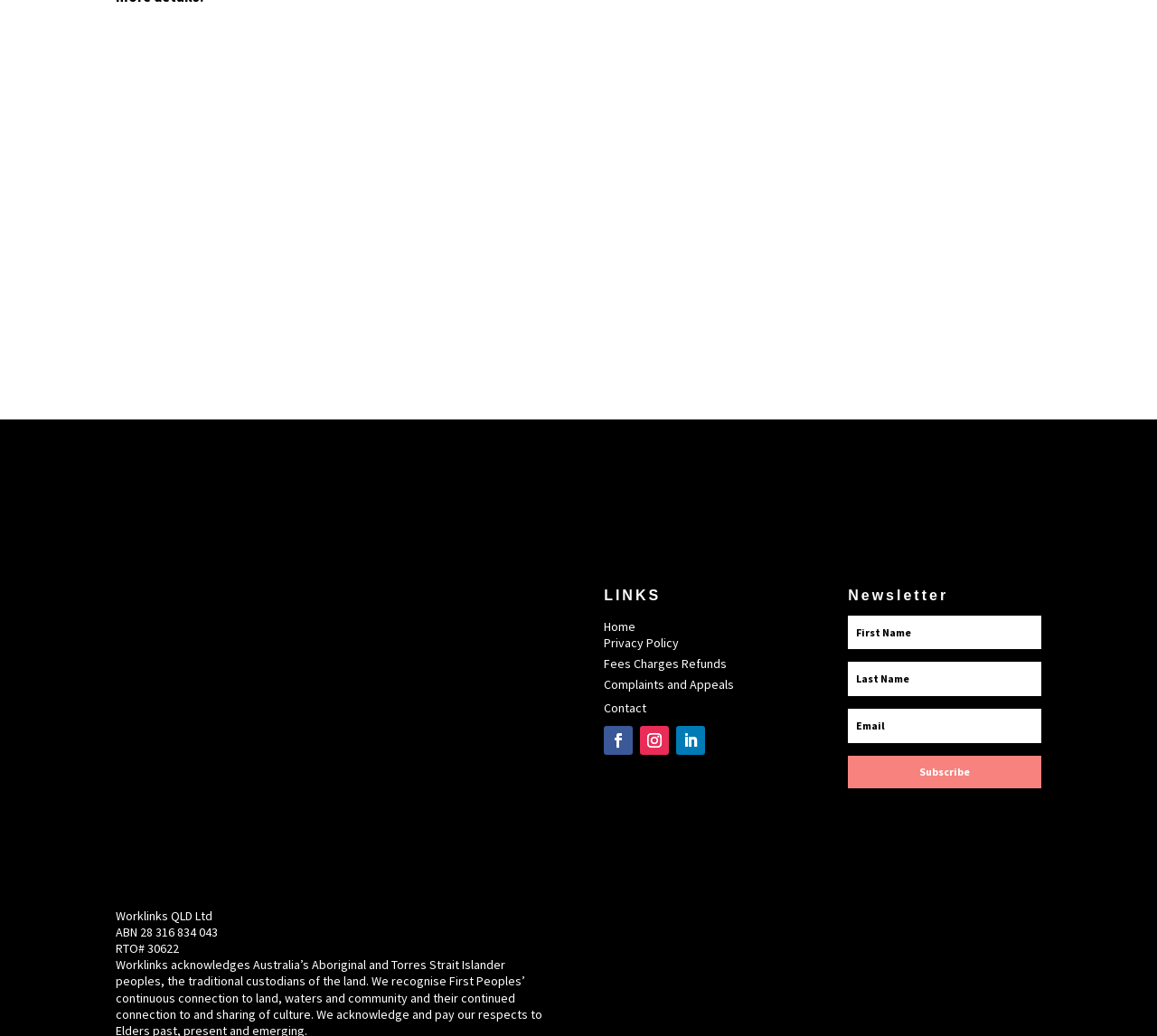How many social media links are there?
Based on the image, answer the question with as much detail as possible.

There are three social media links located at the top right corner of the webpage, represented by icons '', '', and ''.